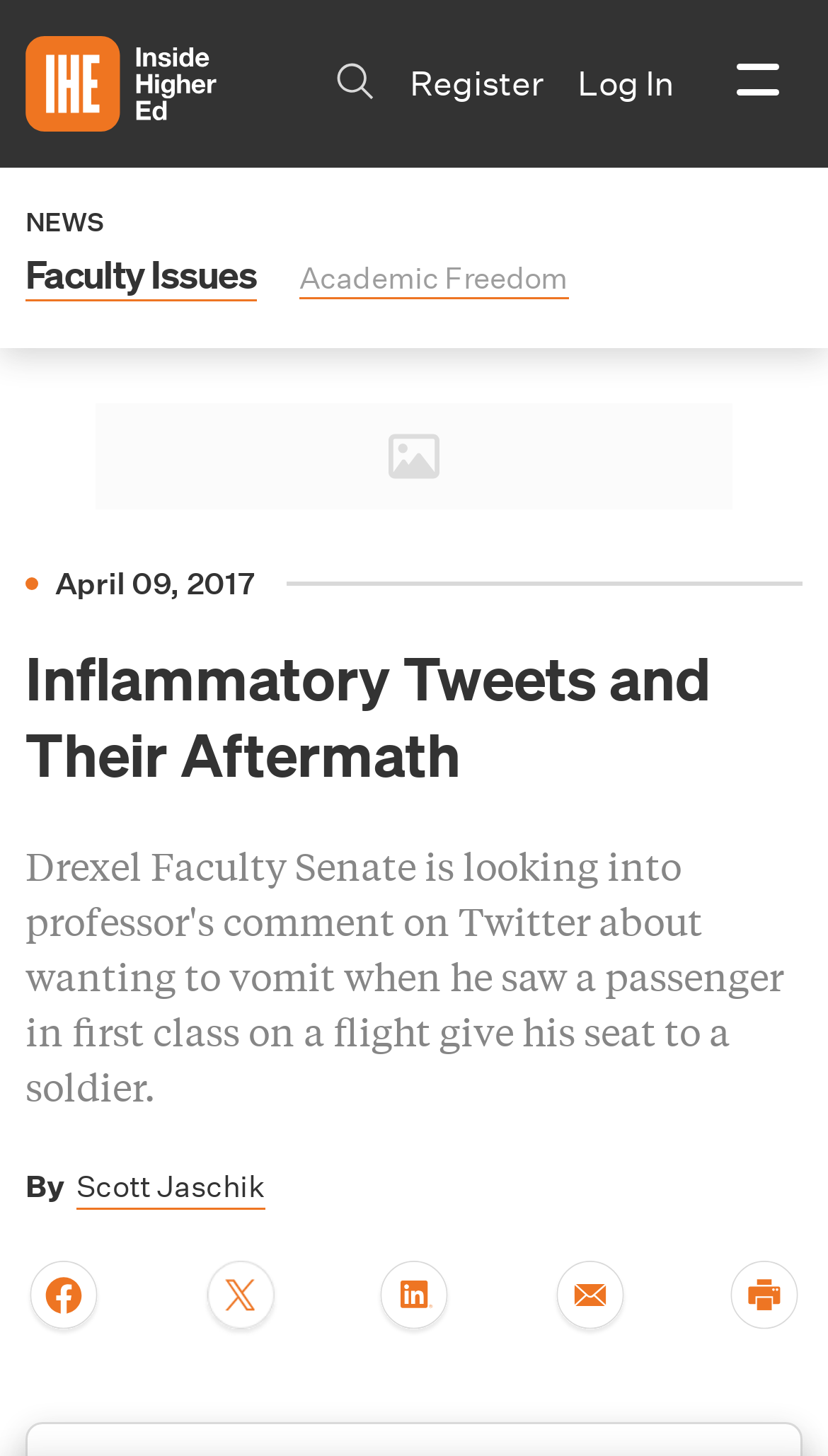Determine the bounding box coordinates for the area that needs to be clicked to fulfill this task: "Log in to the system". The coordinates must be given as four float numbers between 0 and 1, i.e., [left, top, right, bottom].

[0.697, 0.039, 0.815, 0.077]